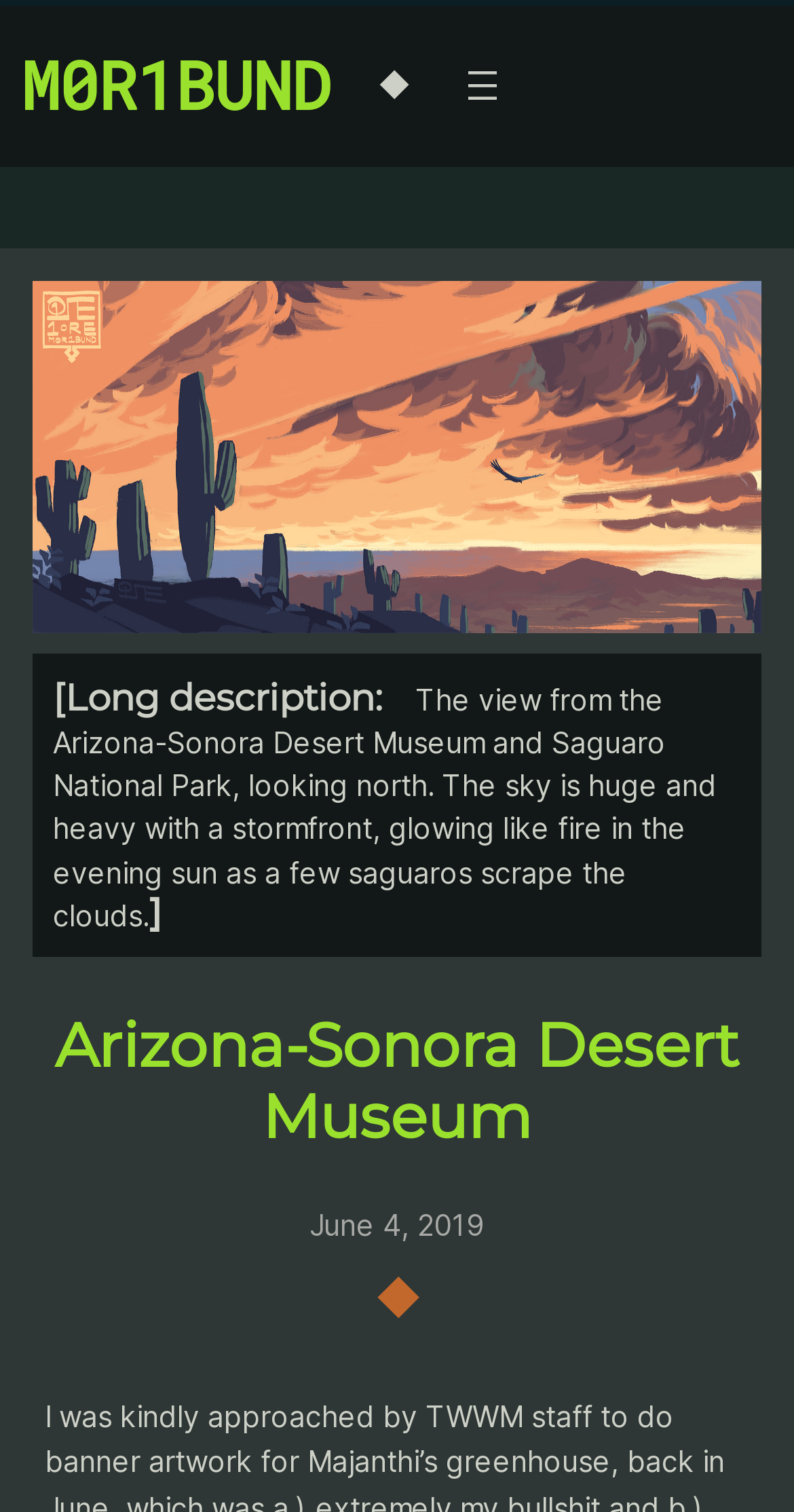Determine the bounding box of the UI component based on this description: "M0R1BUND". The bounding box coordinates should be four float values between 0 and 1, i.e., [left, top, right, bottom].

[0.026, 0.027, 0.415, 0.085]